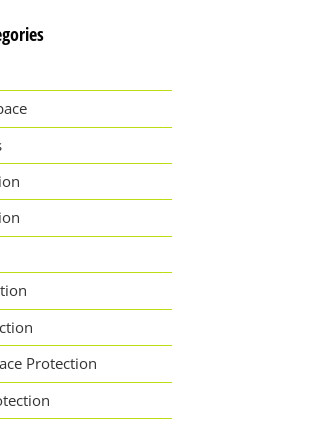Please provide a brief answer to the following inquiry using a single word or phrase:
Is 'Water Safety' related to 'Eye Protection'?

No